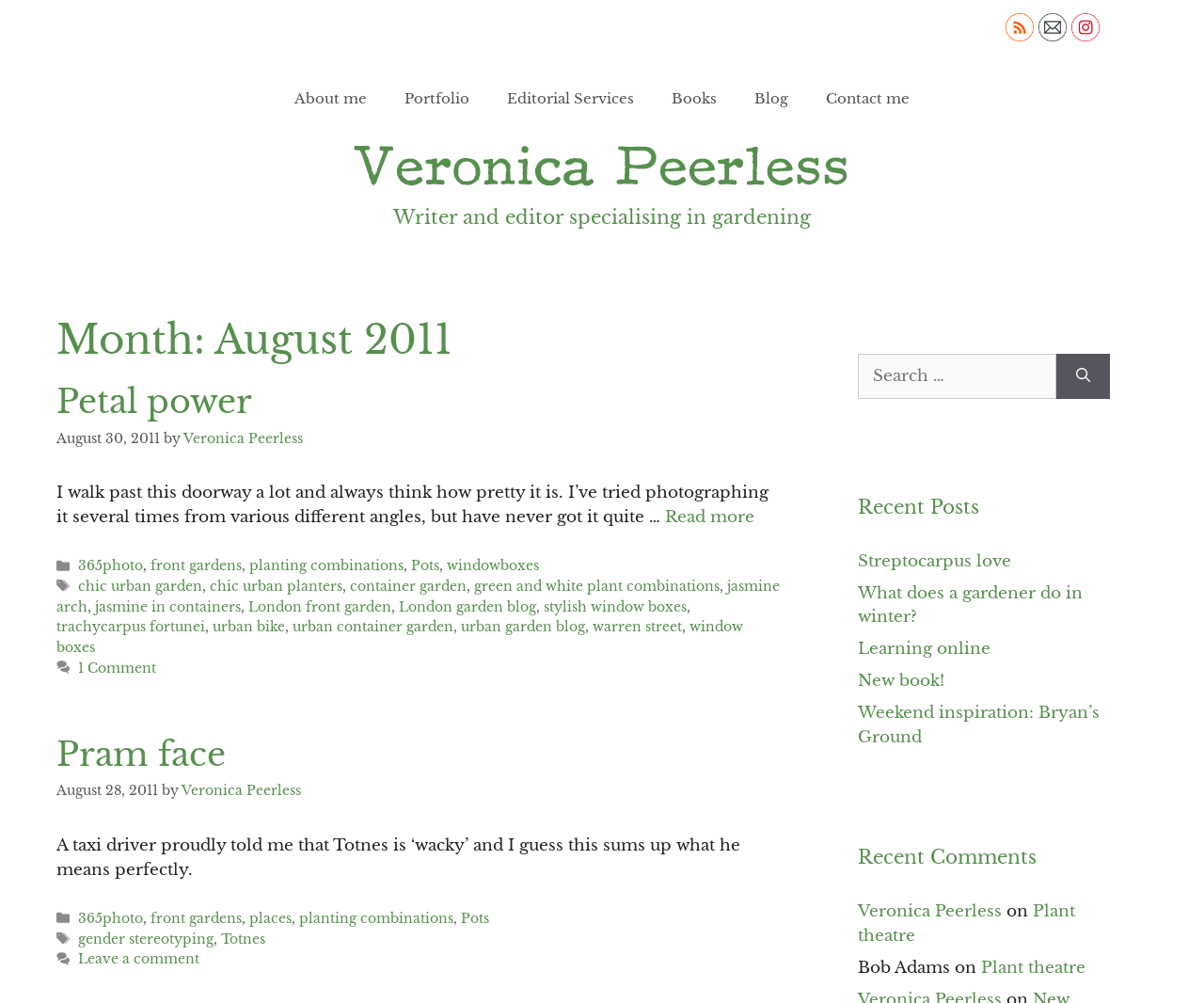Given the element description "warren street" in the screenshot, predict the bounding box coordinates of that UI element.

[0.492, 0.616, 0.566, 0.633]